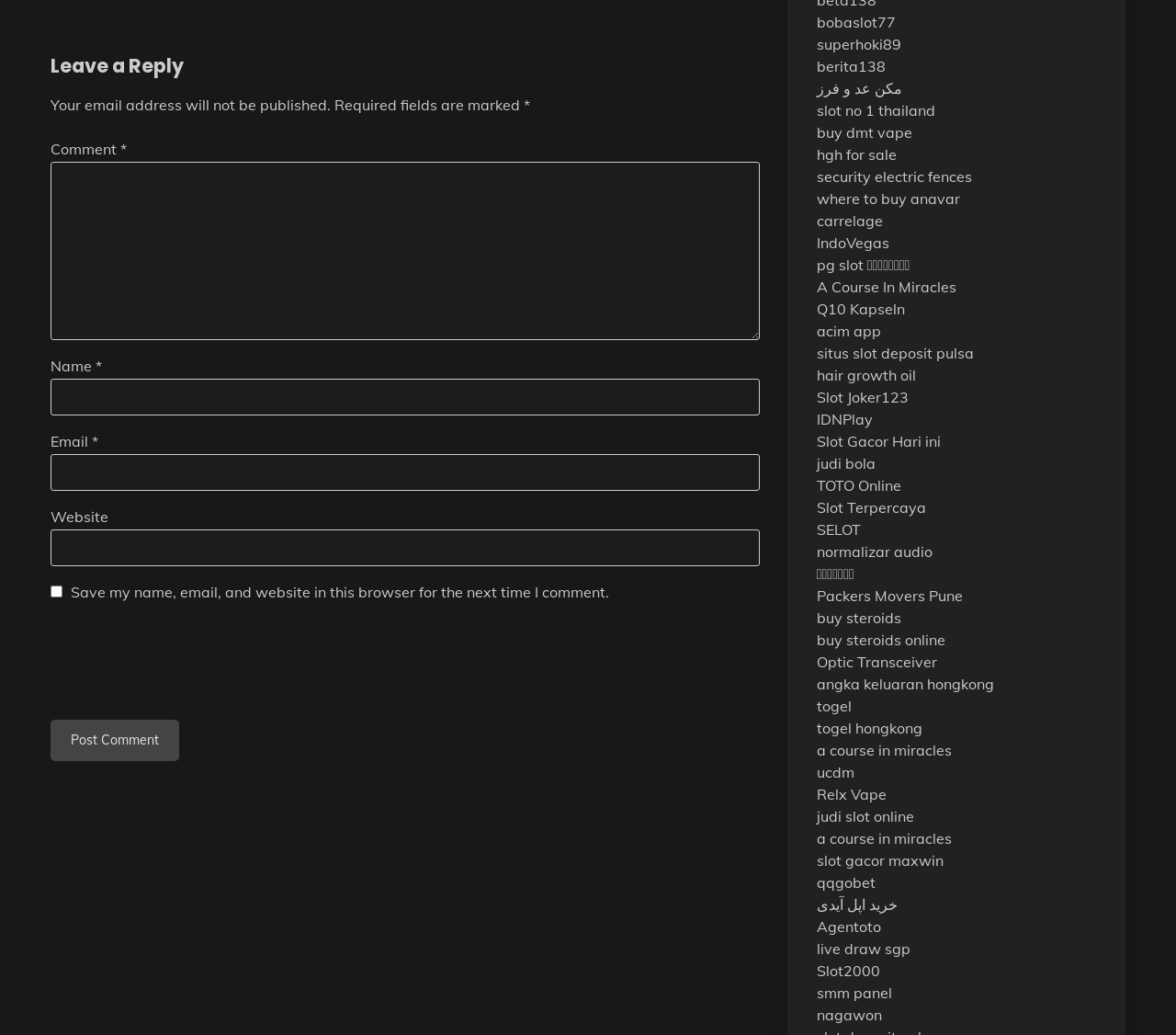How many links are there on the webpage?
Please provide a single word or phrase as your answer based on the screenshot.

50